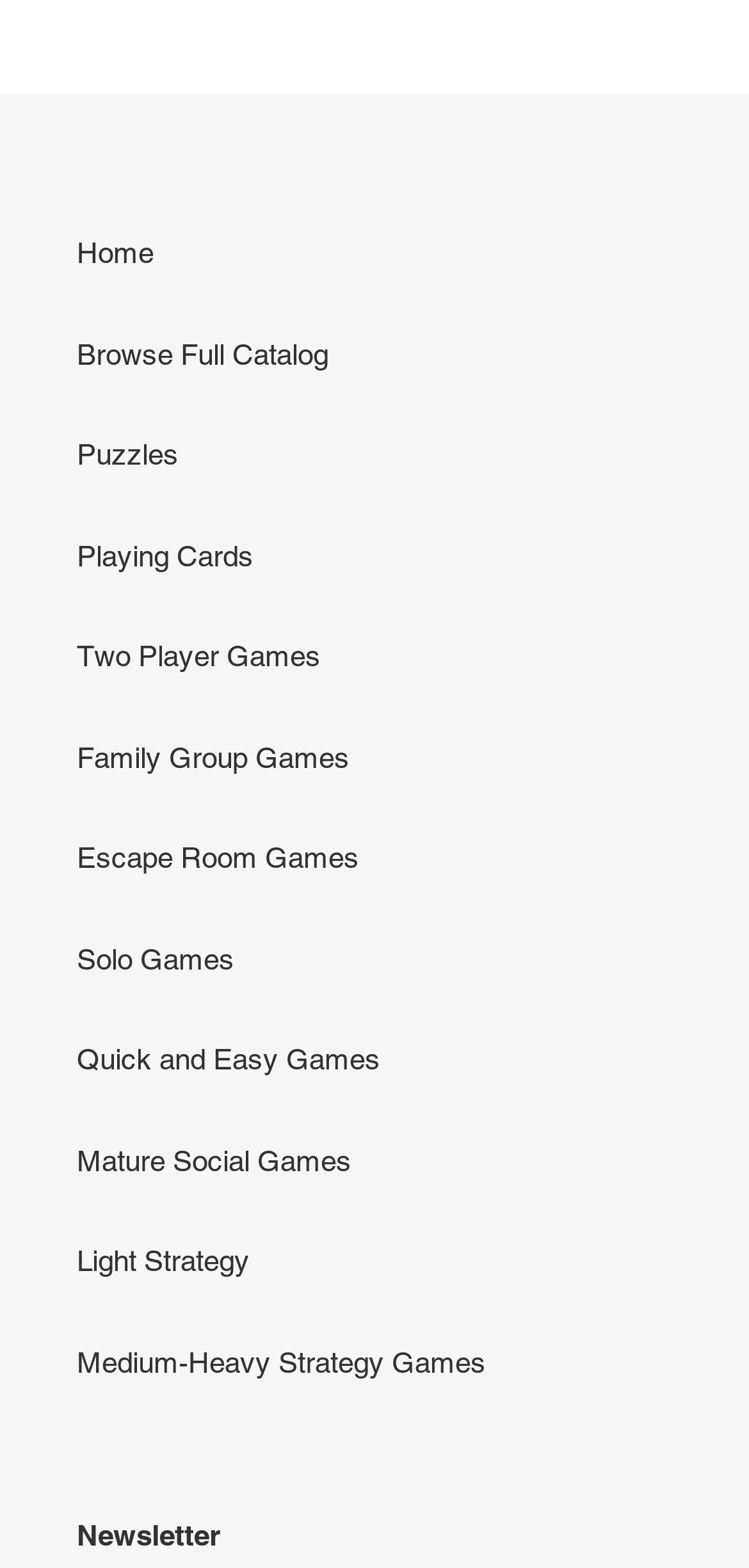Locate the bounding box coordinates of the element I should click to achieve the following instruction: "subscribe to newsletter".

[0.103, 0.969, 0.295, 0.99]